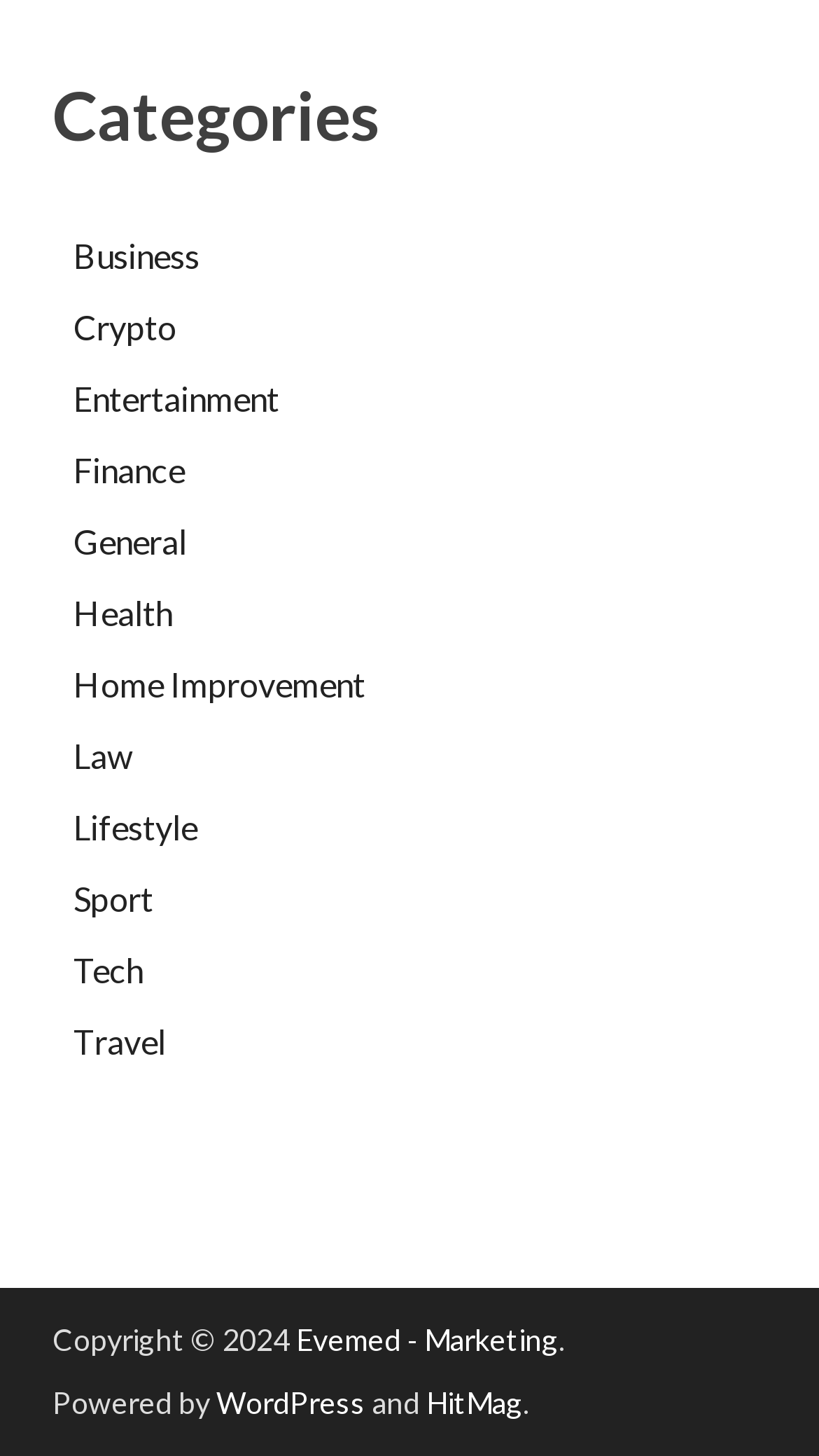What is the copyright year mentioned on the webpage?
Give a single word or phrase as your answer by examining the image.

2024